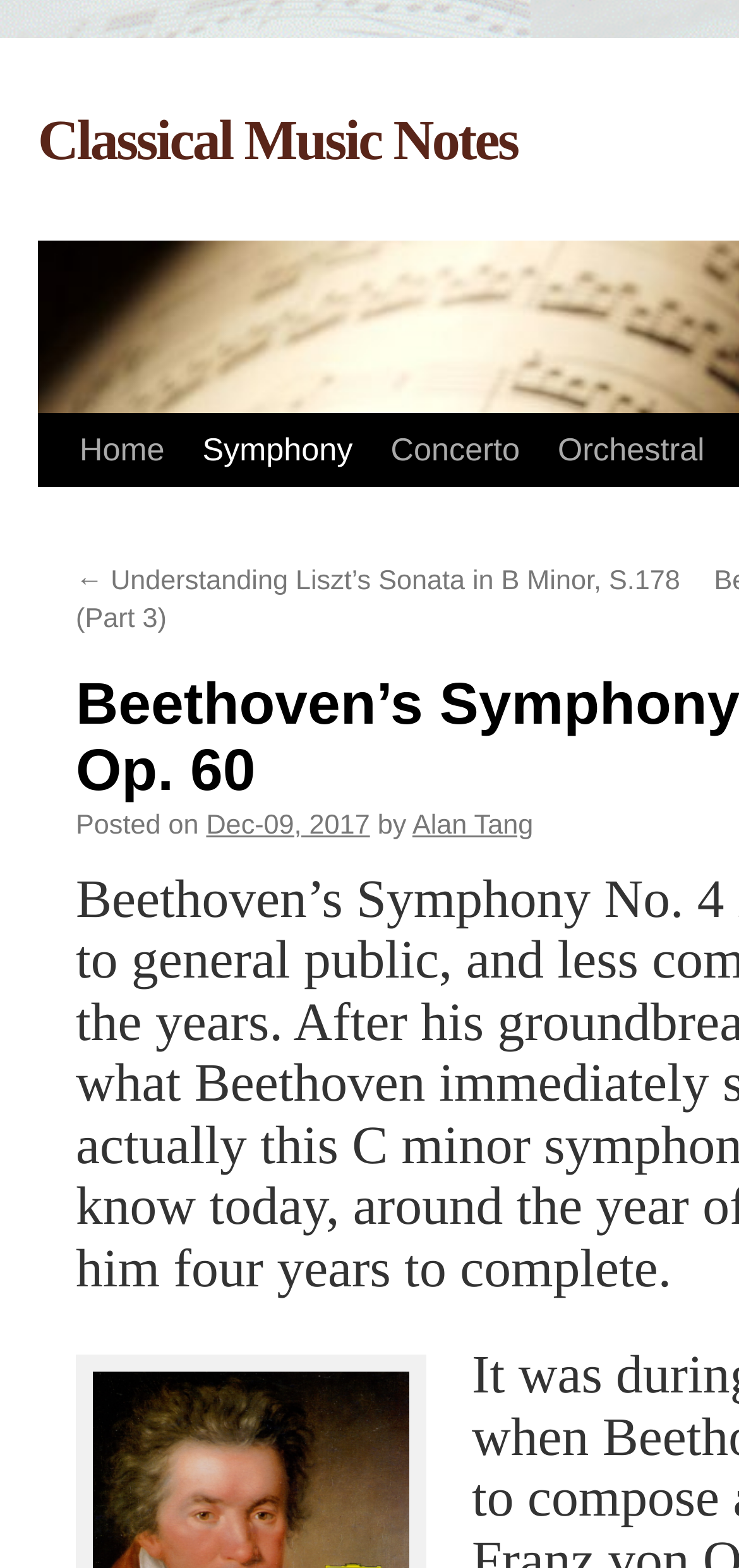Can you determine the bounding box coordinates of the area that needs to be clicked to fulfill the following instruction: "read previous article"?

[0.103, 0.361, 0.92, 0.405]